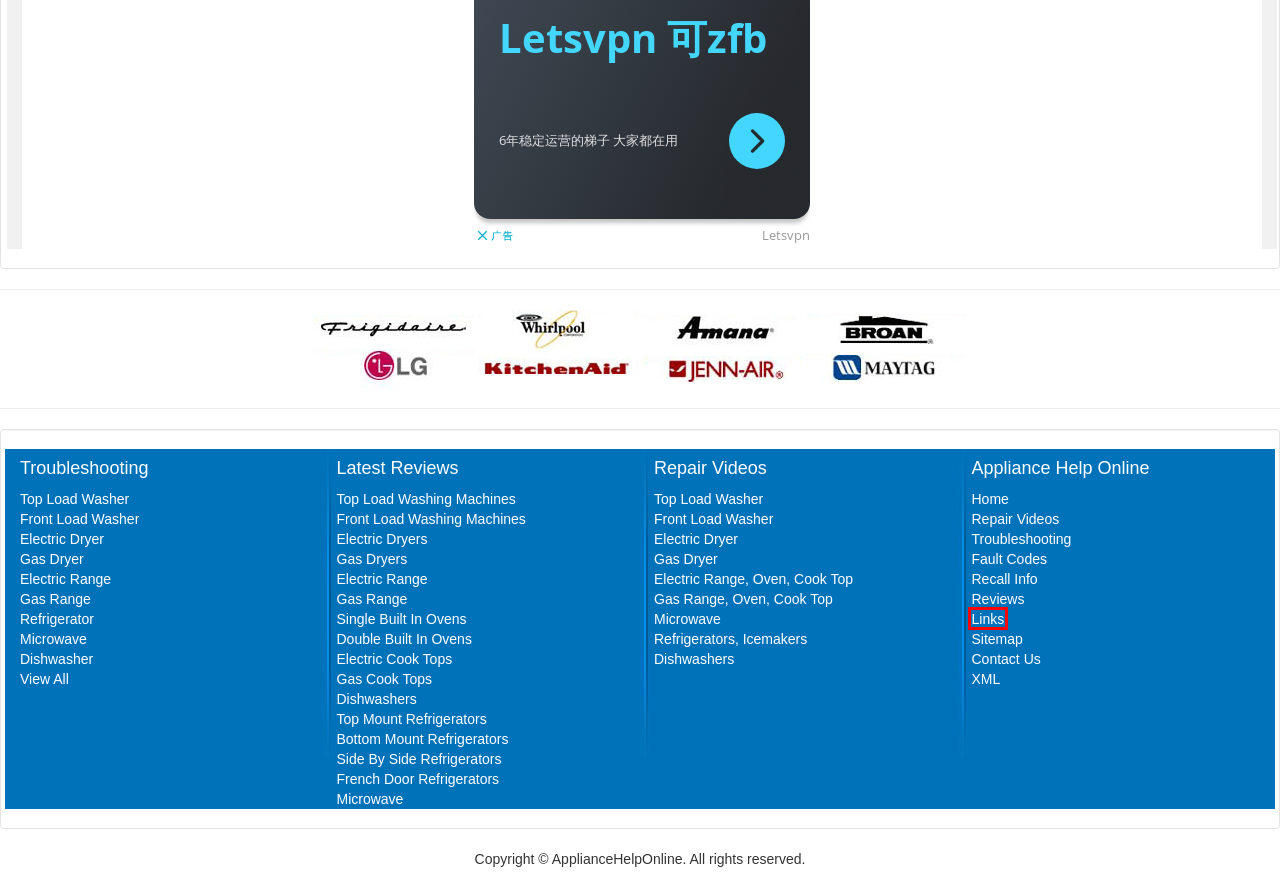View the screenshot of the webpage containing a red bounding box around a UI element. Select the most fitting webpage description for the new page shown after the element in the red bounding box is clicked. Here are the candidates:
A. Electric Range Reviews
B. Bottom Mount Refrigerator Reviews
C. Contact Us | Applicance Help Online
D. Appliance Reviews
E. Top Load Washing Machine Reviews
F. Troubleshooting A Gas Range
G. Appliance Help Online Links
H. Troubleshooting An Electric Range

G